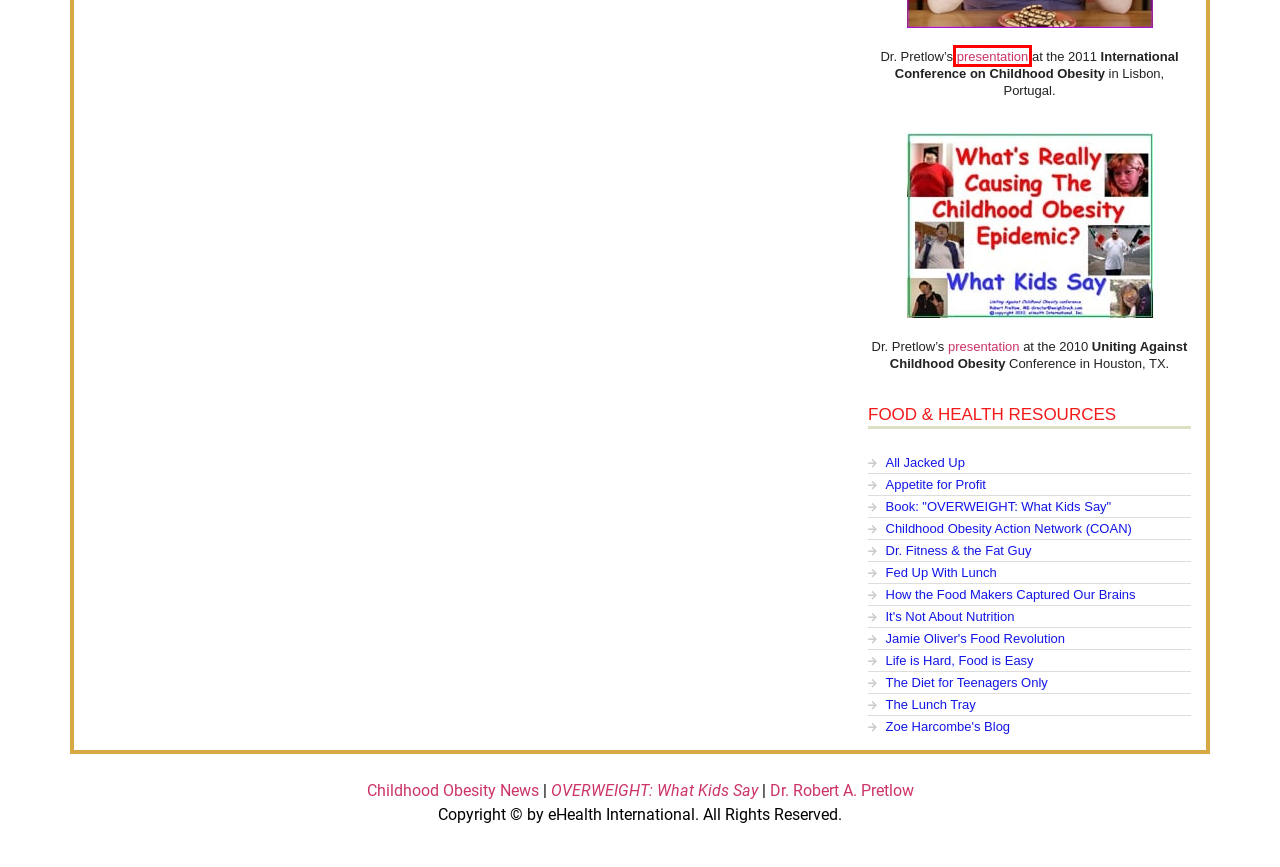Look at the screenshot of a webpage where a red rectangle bounding box is present. Choose the webpage description that best describes the new webpage after clicking the element inside the red bounding box. Here are the candidates:
A. Uniting Against Childhood Obesity - Houston 2010
B. Zoë Harcombe – Obesity Researcher, Author The Harcombe Diet
C. The National Institute for Children's Health Quality | NICHQ Homepage
D. Addiction to Highly Pleasurable Food and Childhood Obesity - CIOI 2011
E. Jamie Oliver | Official website for recipes, books, tv shows and restaurants
F. all jacked up movie - all jacked up movie
G. It's Not About Nutrition
H. Overweight: What Kids Say : What's really causing the childhood obesity epidemic?

D